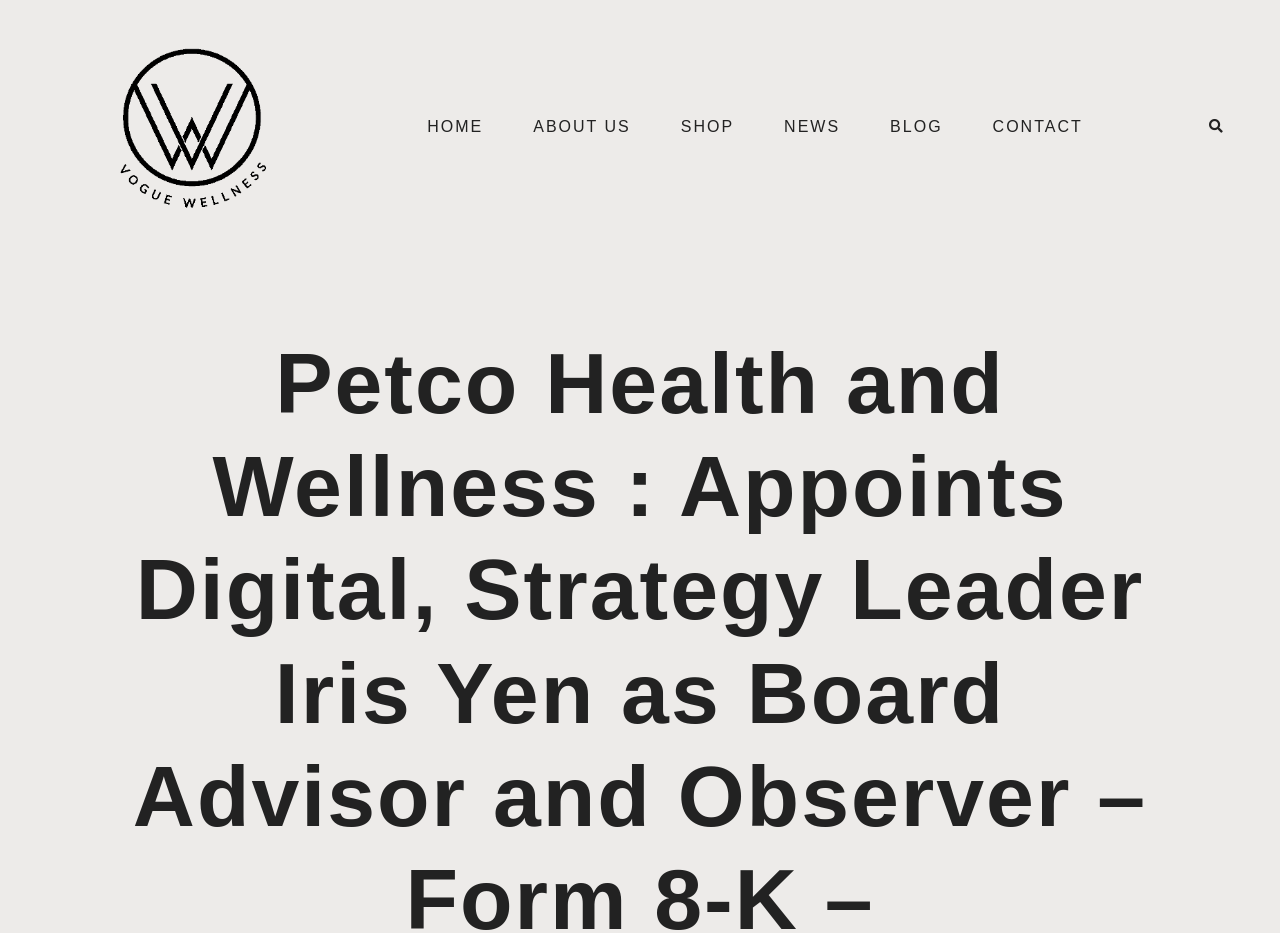Determine the bounding box coordinates for the UI element with the following description: "Search". The coordinates should be four float numbers between 0 and 1, represented as [left, top, right, bottom].

[0.94, 0.123, 0.96, 0.15]